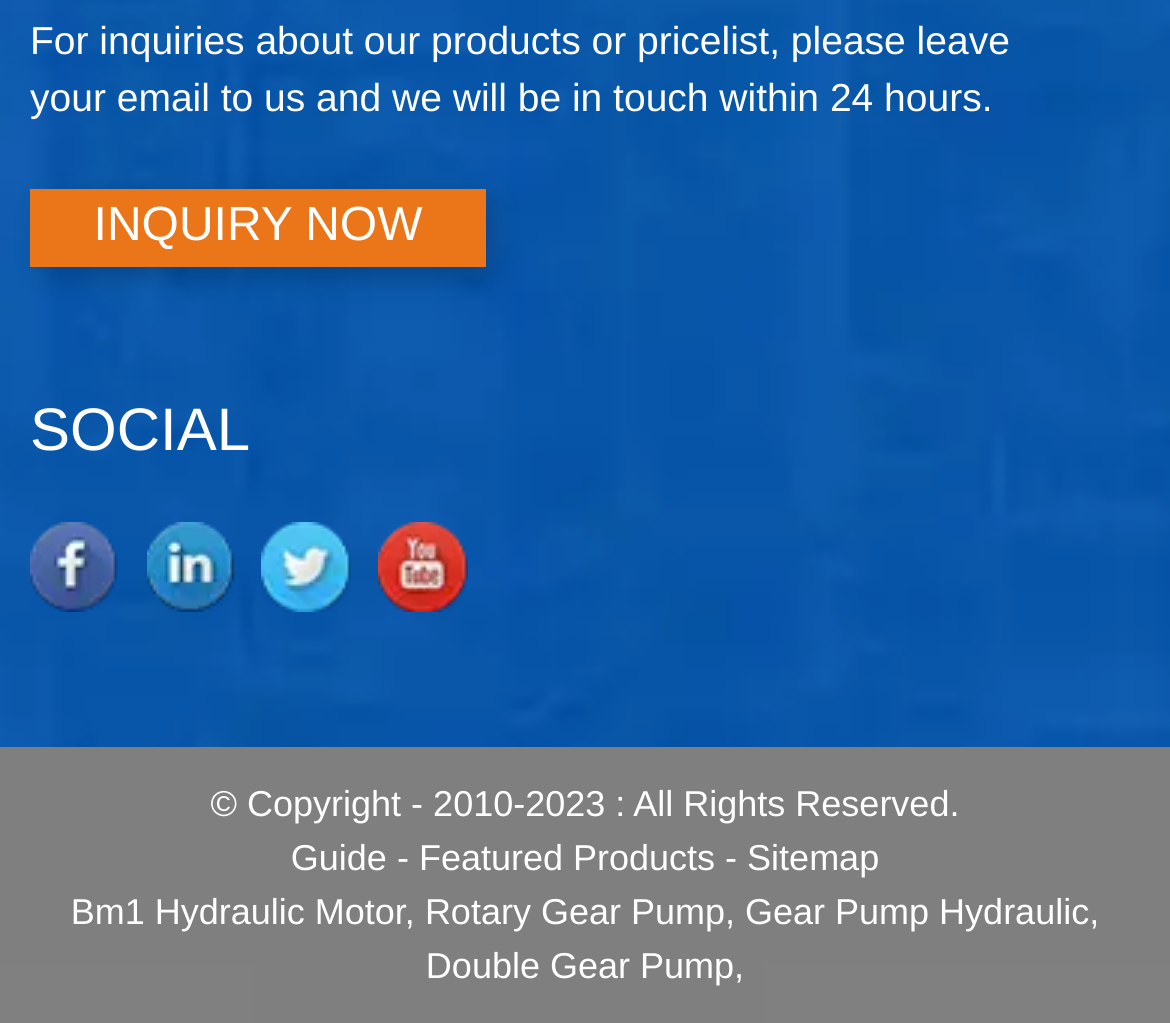Refer to the image and provide an in-depth answer to the question:
What is the purpose of the 'INQUIRY NOW' link?

The 'INQUIRY NOW' link is placed right below the heading that says 'For inquiries about our products or pricelist, please leave your email to us and we will be in touch within 24 hours.' This suggests that the link is meant to be used to contact the website owners about their products or pricelist.